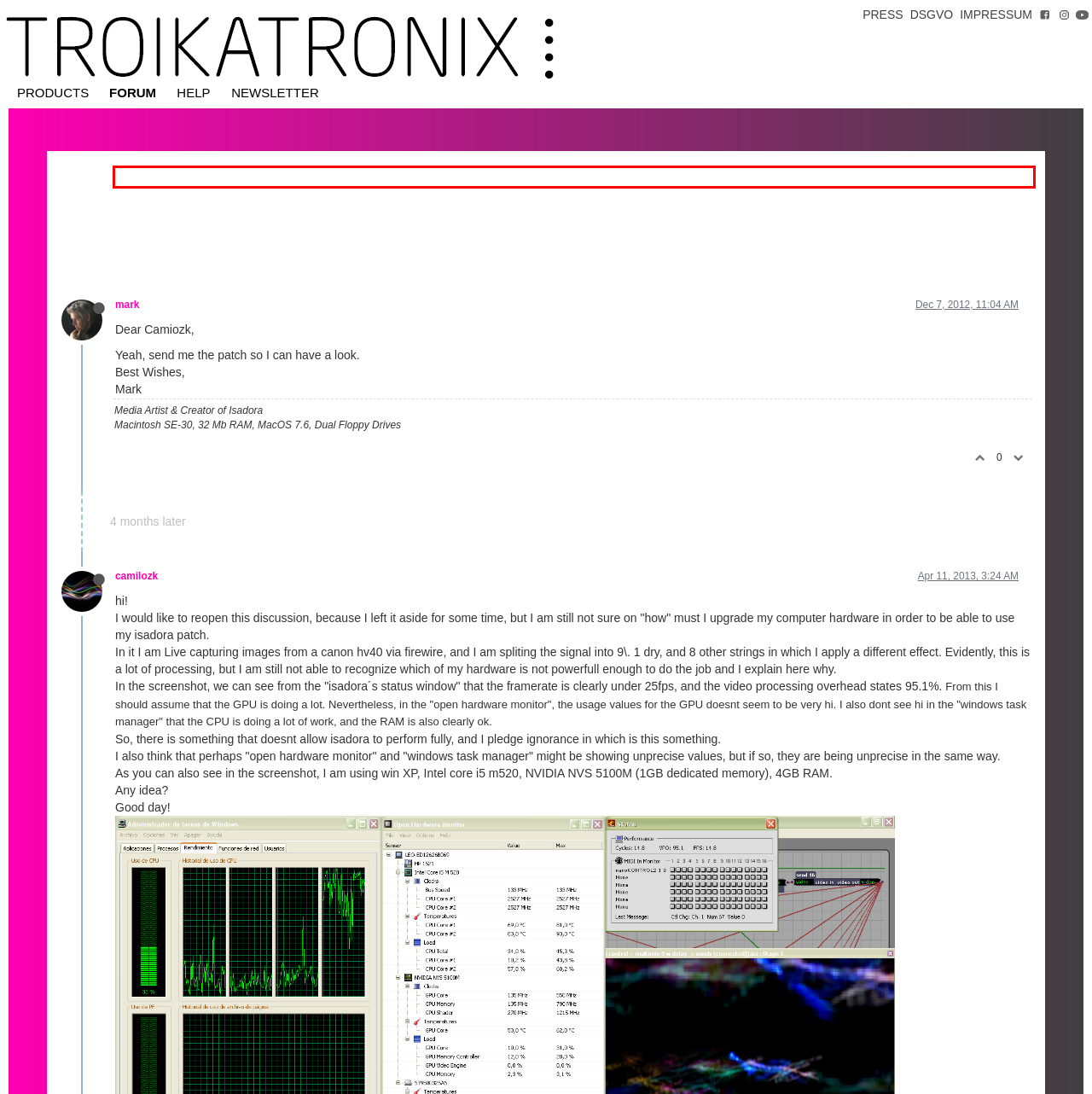You are given a screenshot showing a webpage with a red bounding box. Perform OCR to capture the text within the red bounding box.

thank you so much for the information. I was missing some of this information, regarding virtual cores and maxed cores.